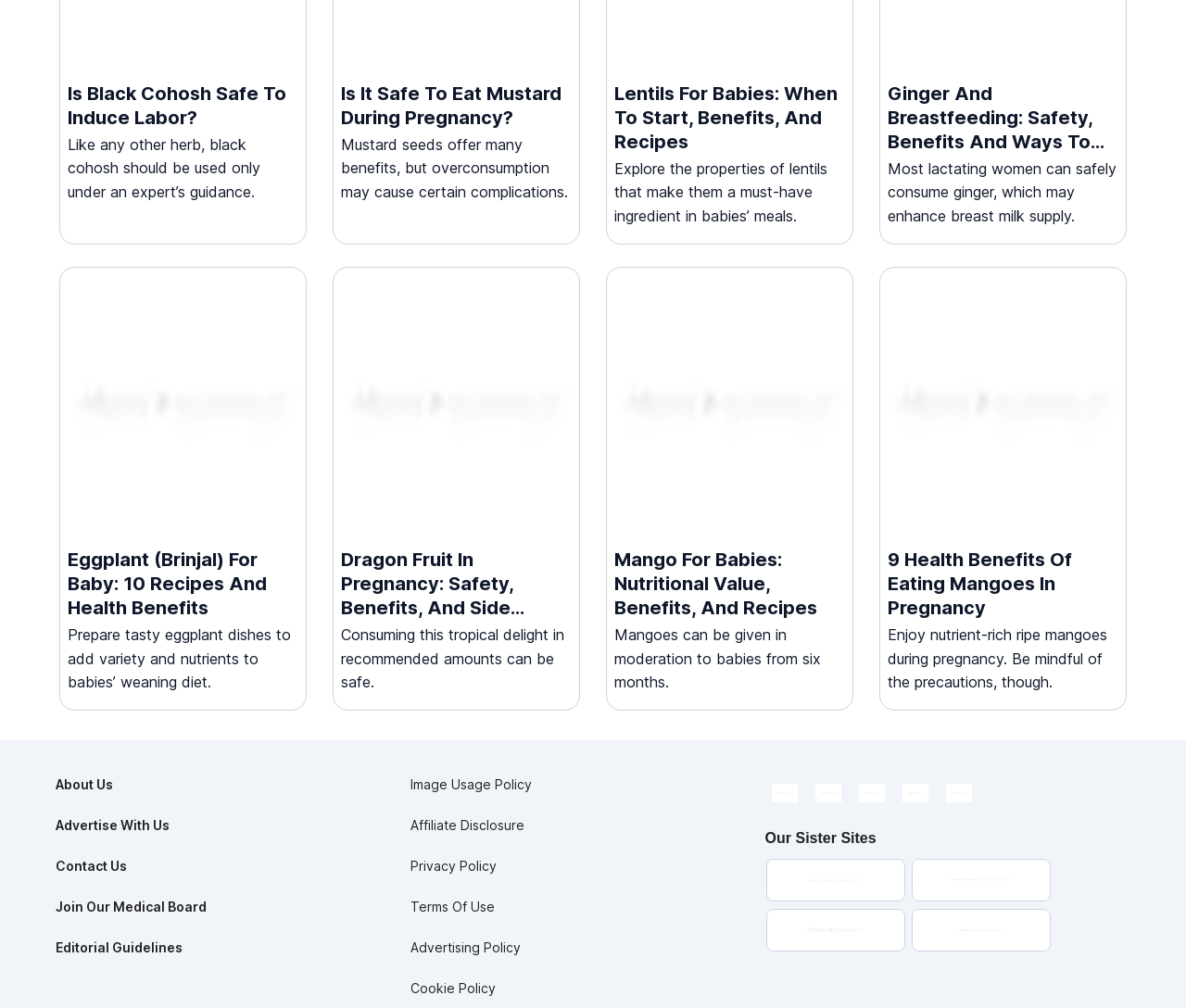Please identify the bounding box coordinates of the element I should click to complete this instruction: 'Read about 'Is Black Cohosh Safe To Induce Labor?''. The coordinates should be given as four float numbers between 0 and 1, like this: [left, top, right, bottom].

[0.057, 0.081, 0.251, 0.128]